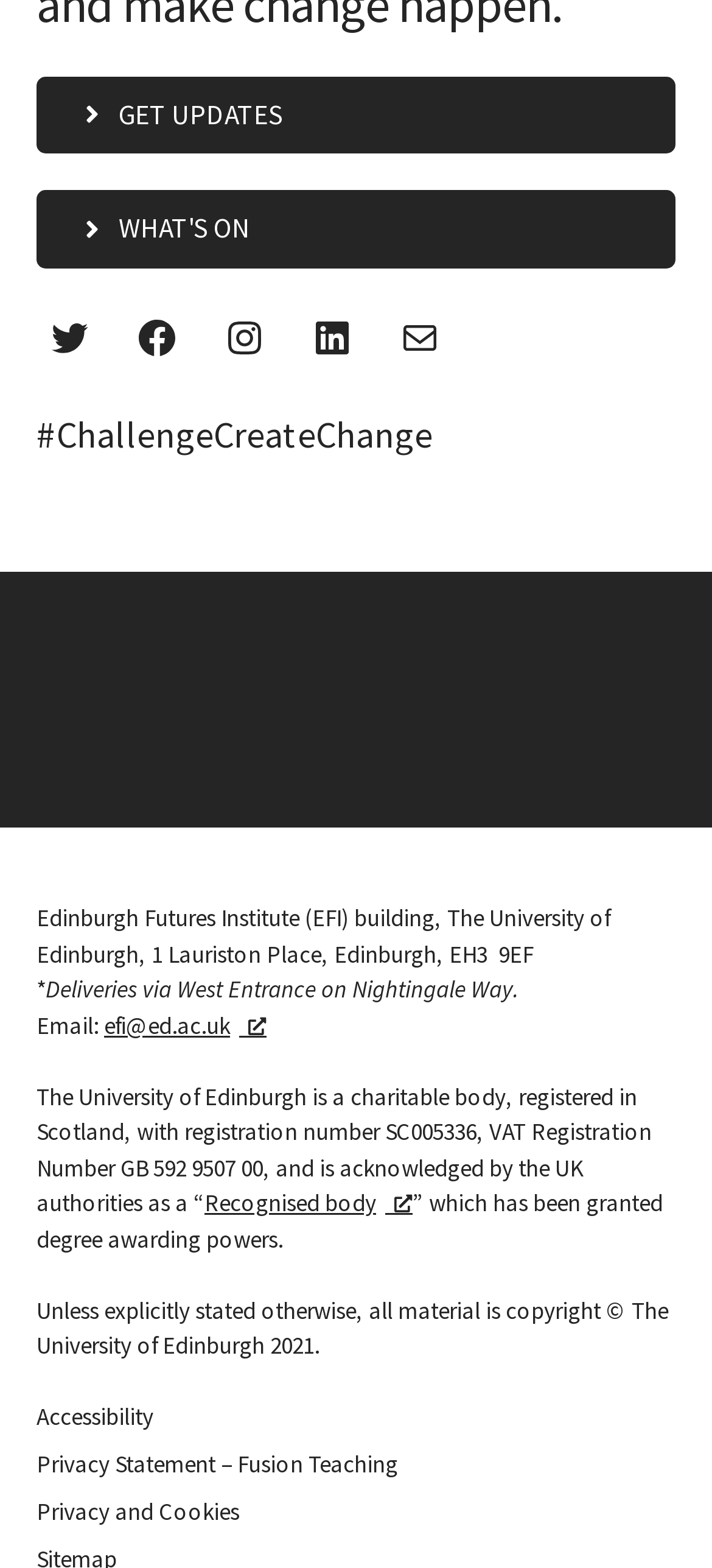Please provide a comprehensive answer to the question based on the screenshot: What is the name of the university that owns the Edinburgh Futures Institute?

I found the name of the university by looking at the image element that contains the university's logo, which is located at the top of the page.